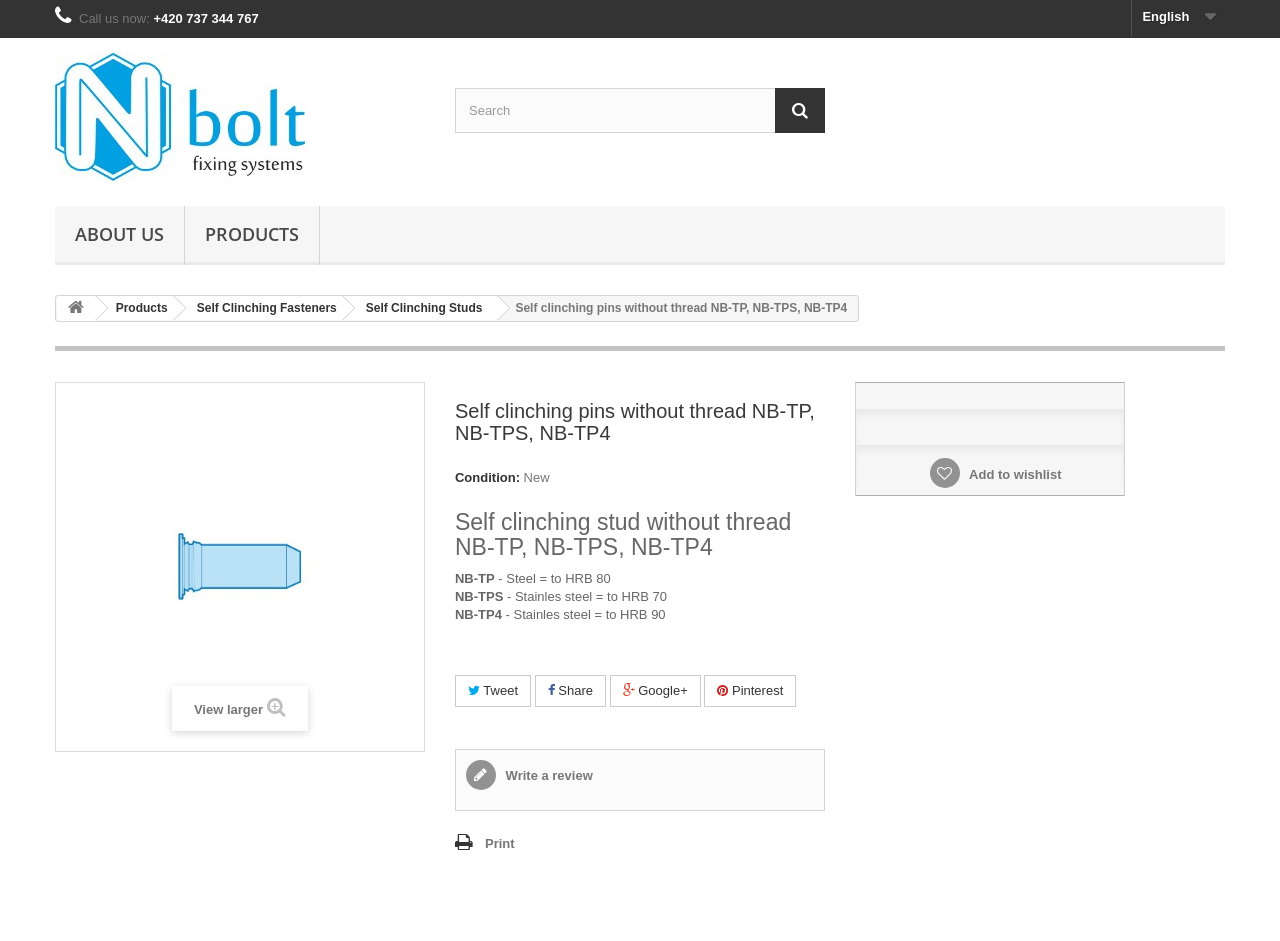What is the phone number to call?
Based on the screenshot, give a detailed explanation to answer the question.

I found the phone number by looking at the static text element that says 'Call us now:' and the adjacent static text element that displays the phone number.